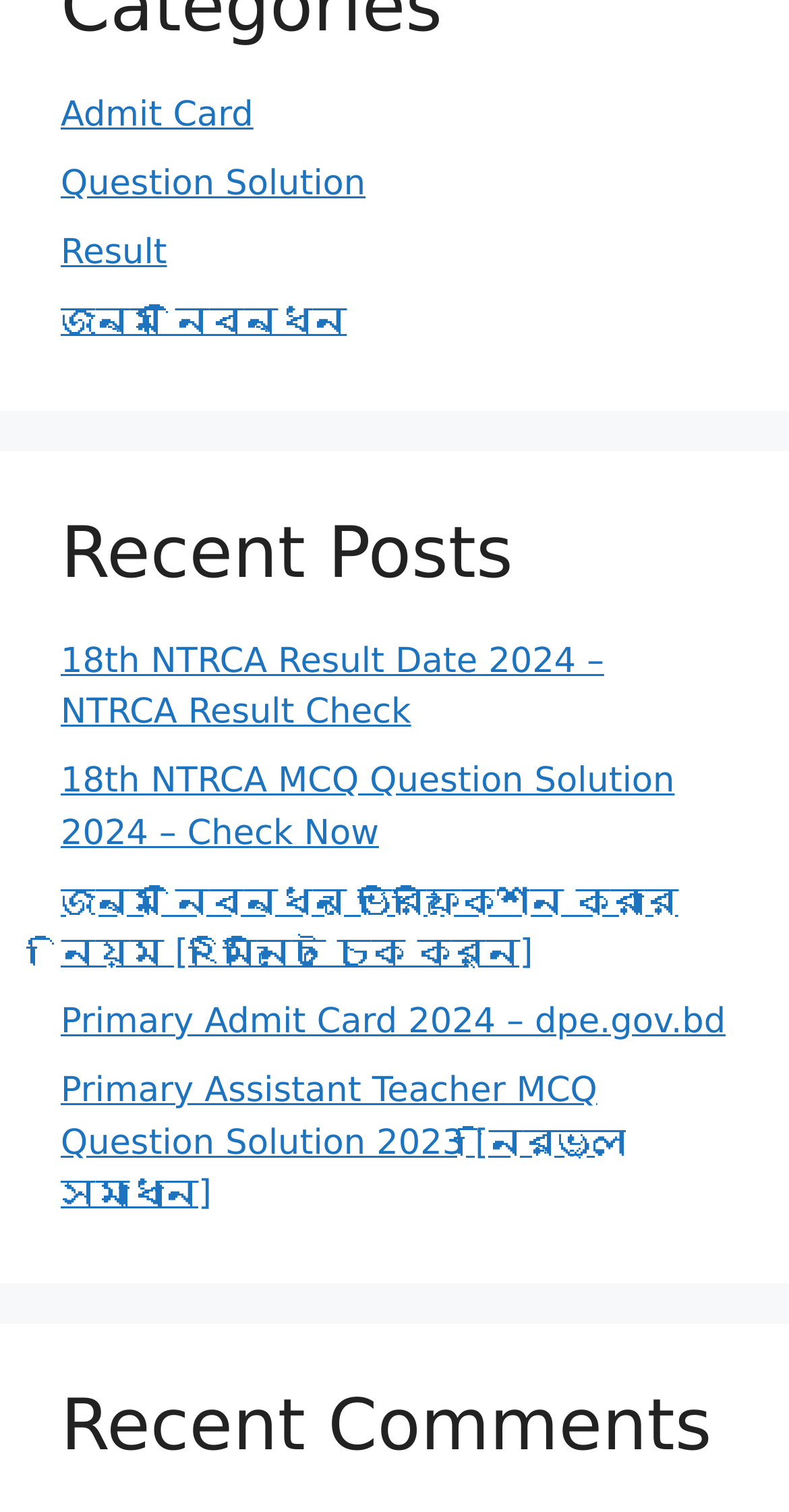How many links are there under 'Recent Posts'?
Using the image as a reference, give a one-word or short phrase answer.

5